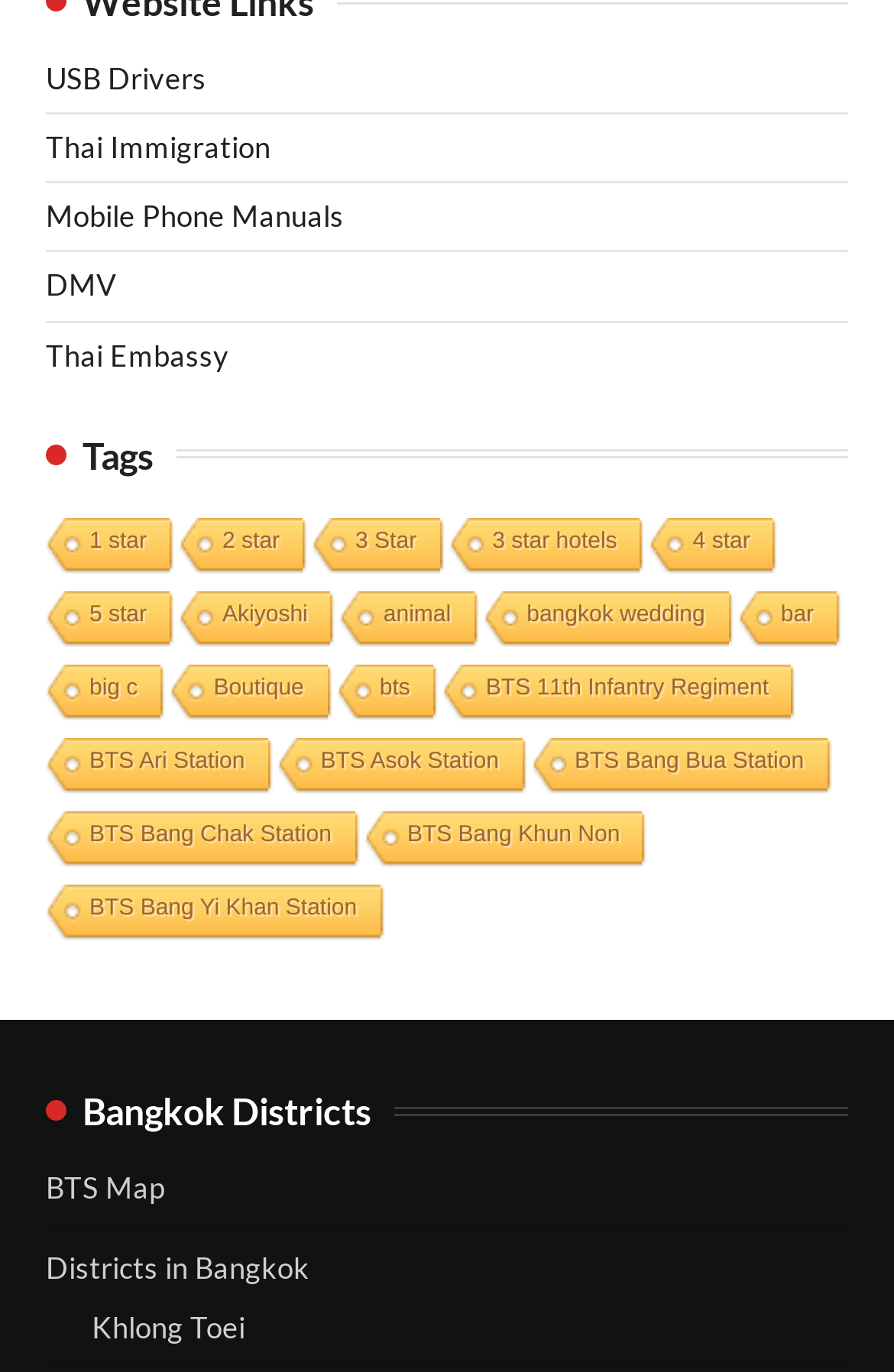What is the location of the link 'Khlong Toei'?
Using the visual information, respond with a single word or phrase.

Bangkok Districts